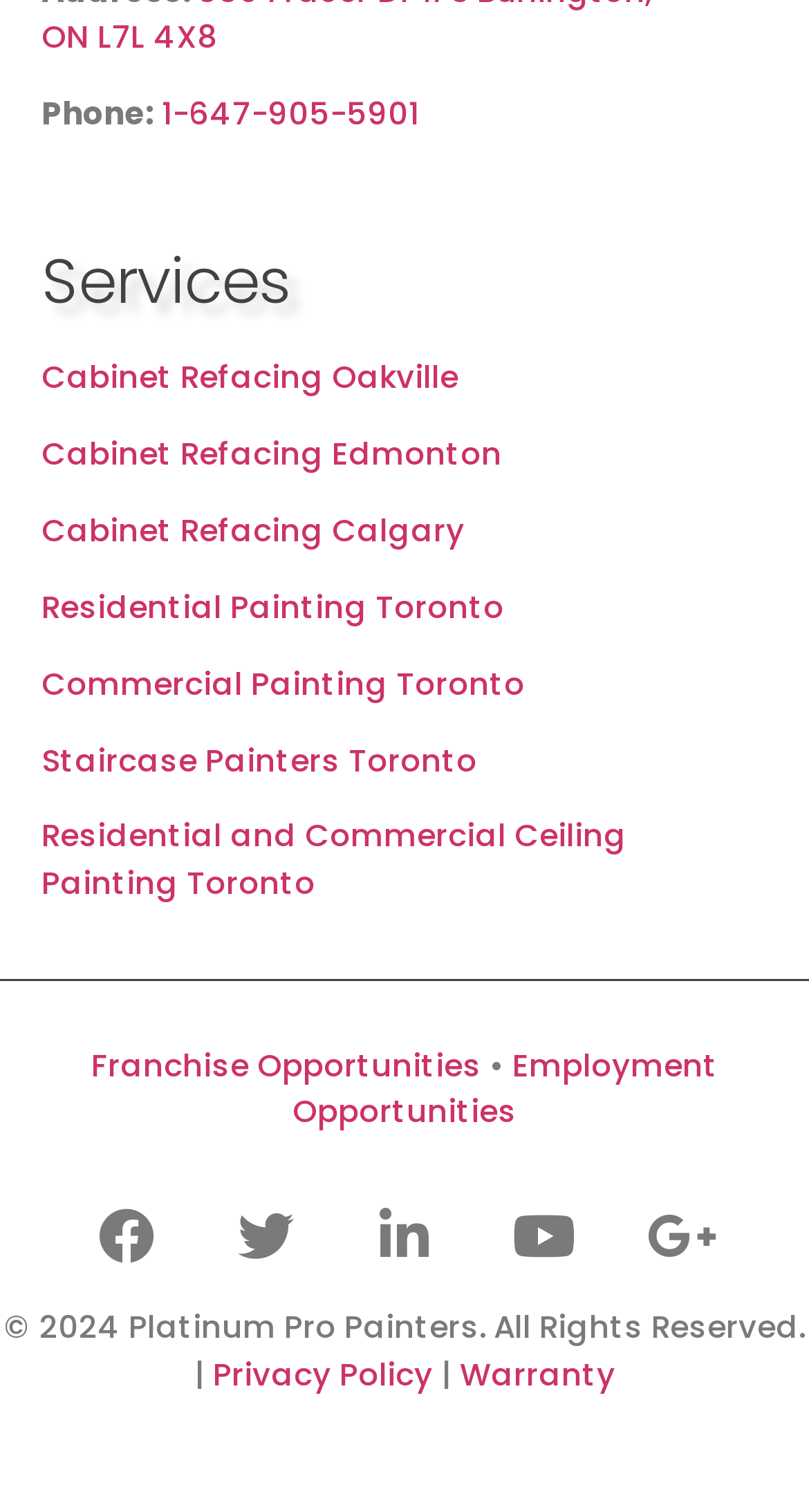Identify the bounding box coordinates of the clickable region to carry out the given instruction: "Visit Facebook page".

[0.122, 0.799, 0.191, 0.836]